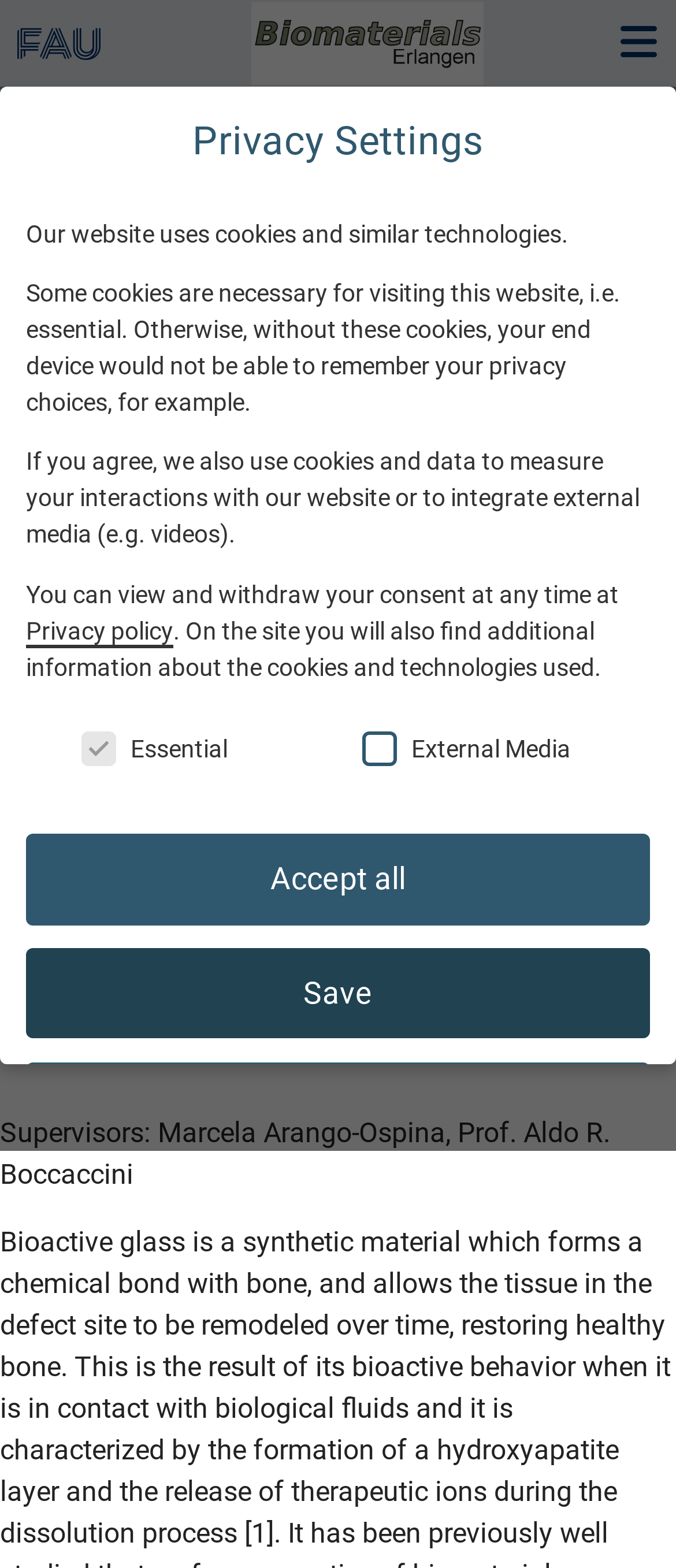Respond to the question below with a concise word or phrase:
Who are the supervisors of Lingyun Deng?

Marcela Arango-Ospina, Prof. Aldo R. Boccaccini